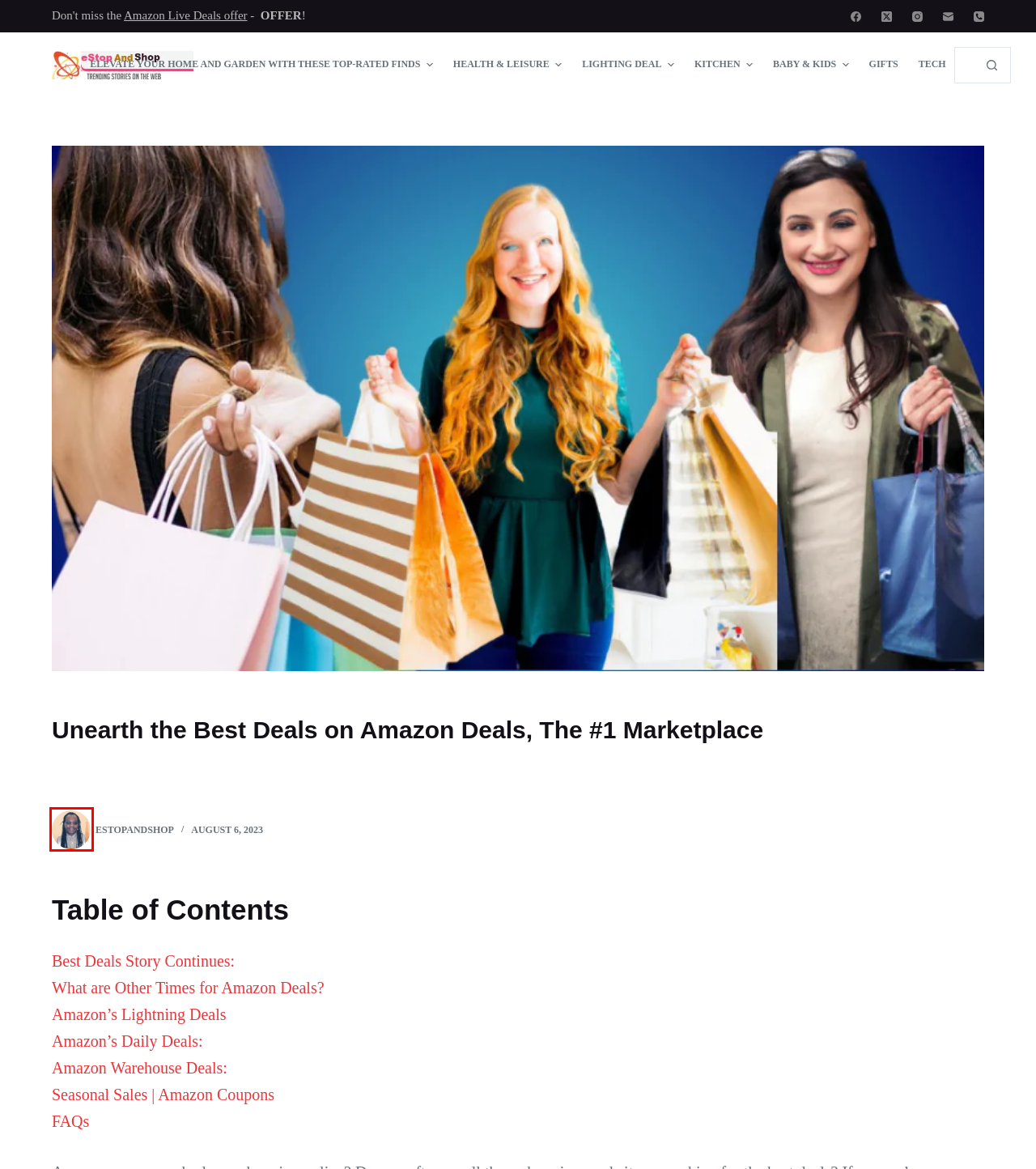Given a webpage screenshot featuring a red rectangle around a UI element, please determine the best description for the new webpage that appears after the element within the bounding box is clicked. The options are:
A. Slim Wallet For Men: Best Zitahli Wallet For Men On The Go
B. Estopandshop.com: Website Disclaimer
C. Fred White | EStopandshop
D. Multivitamin Mineral for Men, Best High Potency Mens Vitamin, Non-GMO Supplement  | eBay
E. Best One-piece Swimsuit: #1 CUPSHE Women's Swimsuit
F. Discover The Best Deals And Steals Available Right Now!
G. Estopandshop: Fresh Products Reviews Make Shopping Easy!
H. Experience The Future Of Shopping With Amazon Go

C